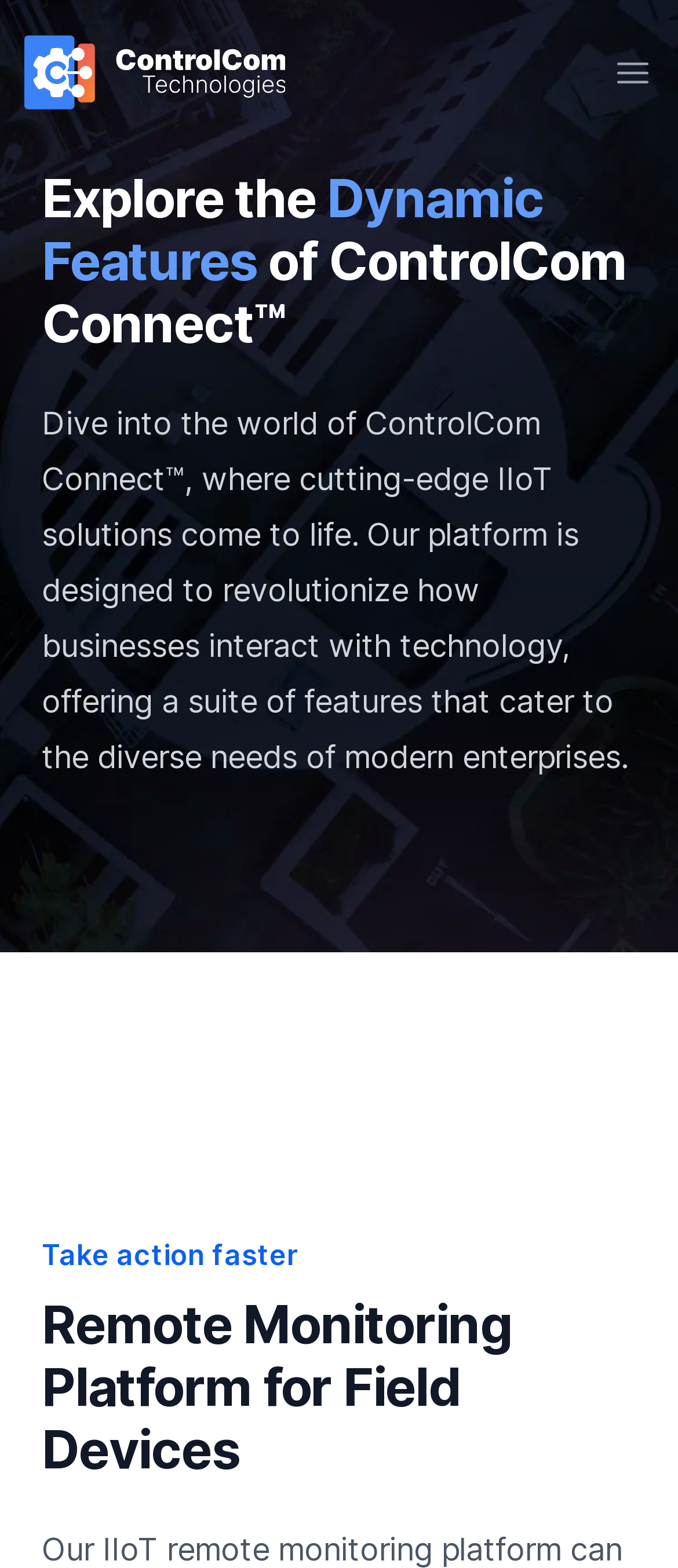Provide your answer in one word or a succinct phrase for the question: 
What is the benefit of using ControlCom Connect?

Take action faster